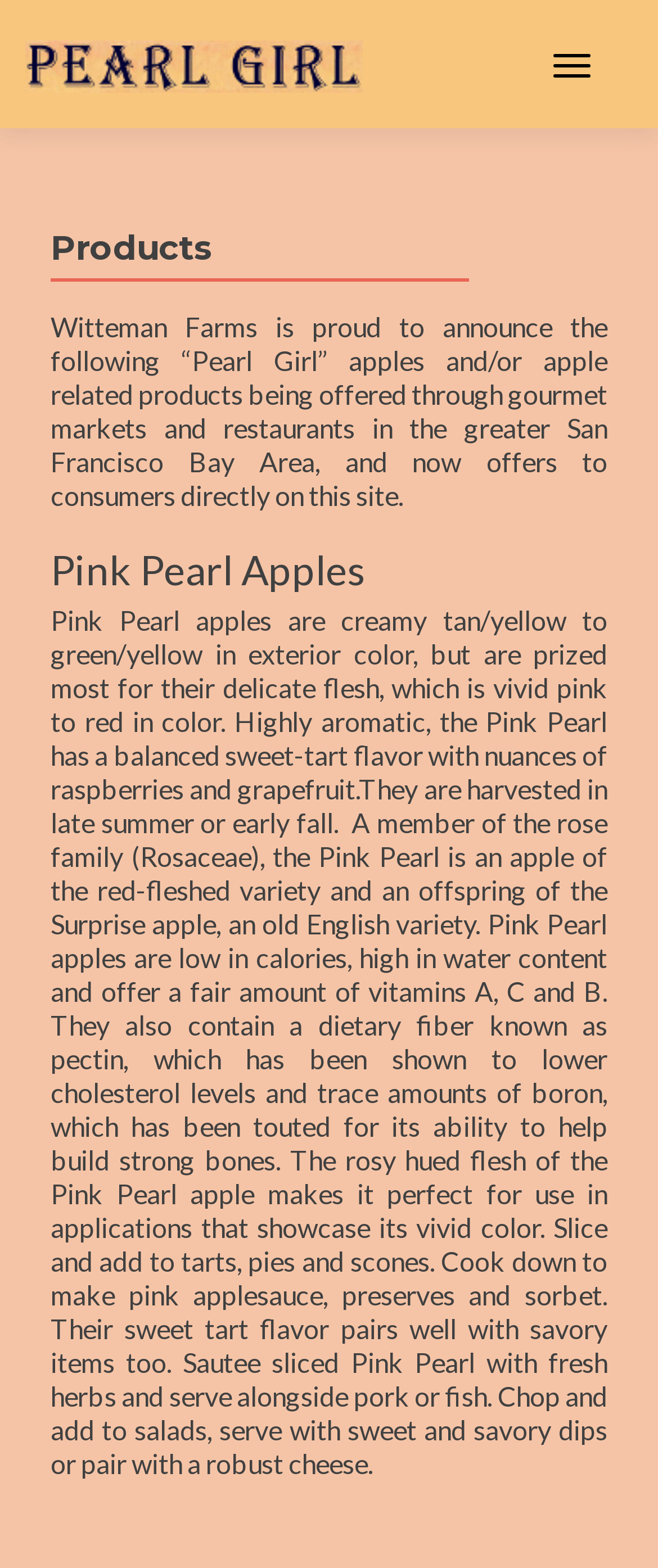Answer the question with a brief word or phrase:
What is the color of the flesh of Pink Pearl apples?

Vivid pink to red